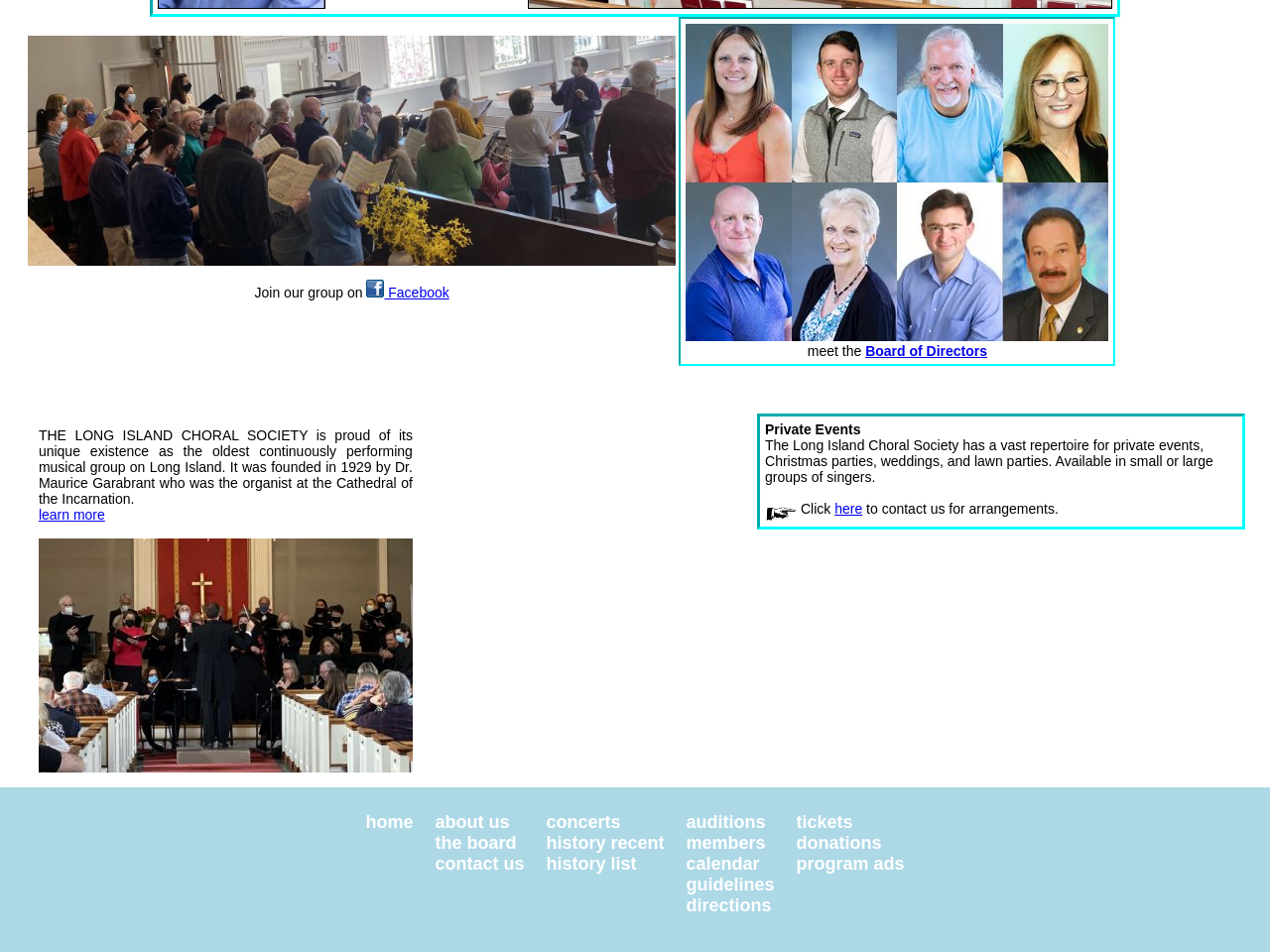Please find the bounding box for the UI element described by: "program ads".

[0.627, 0.897, 0.712, 0.917]